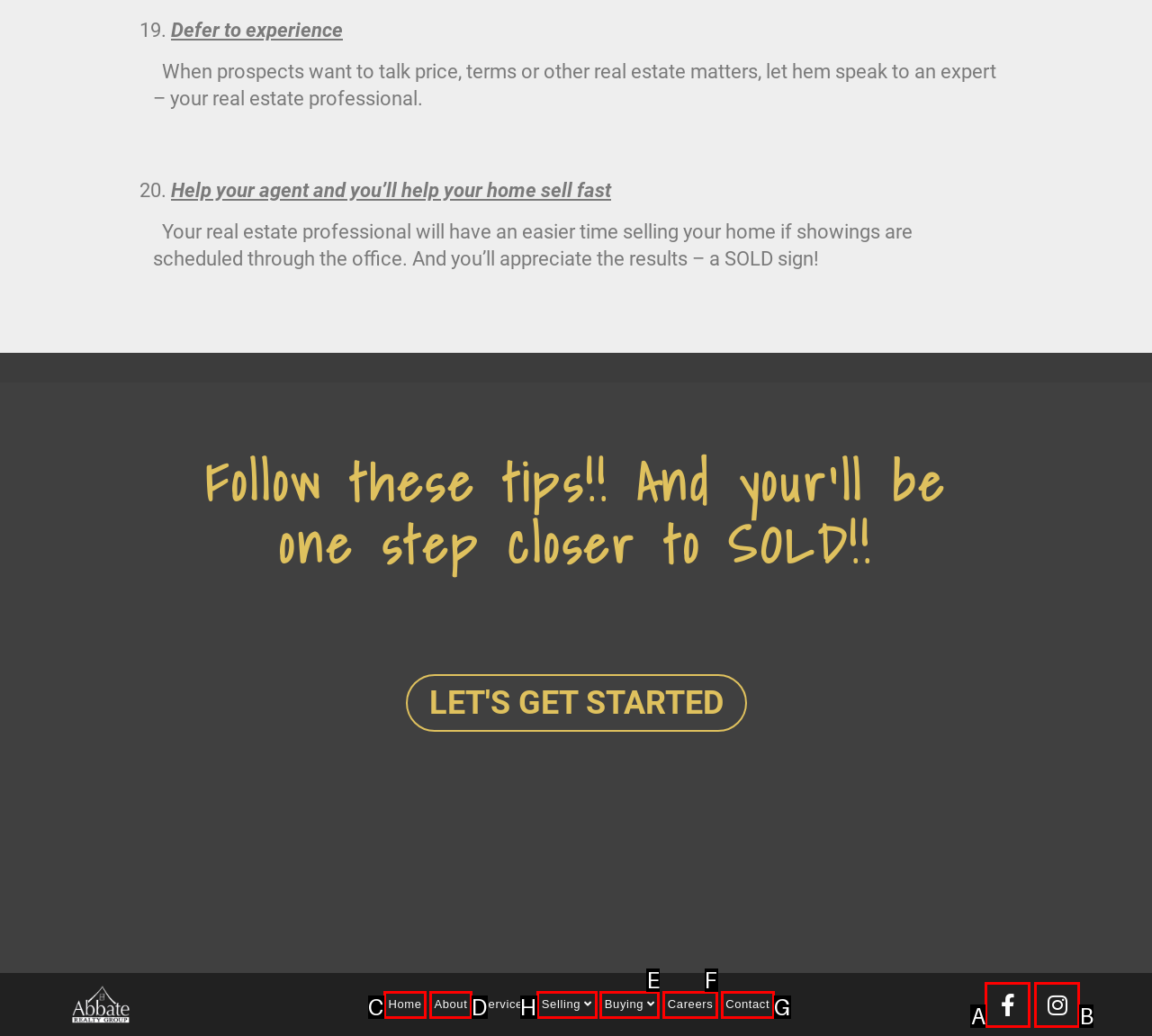For the task "View 'Selling' services", which option's letter should you click? Answer with the letter only.

H